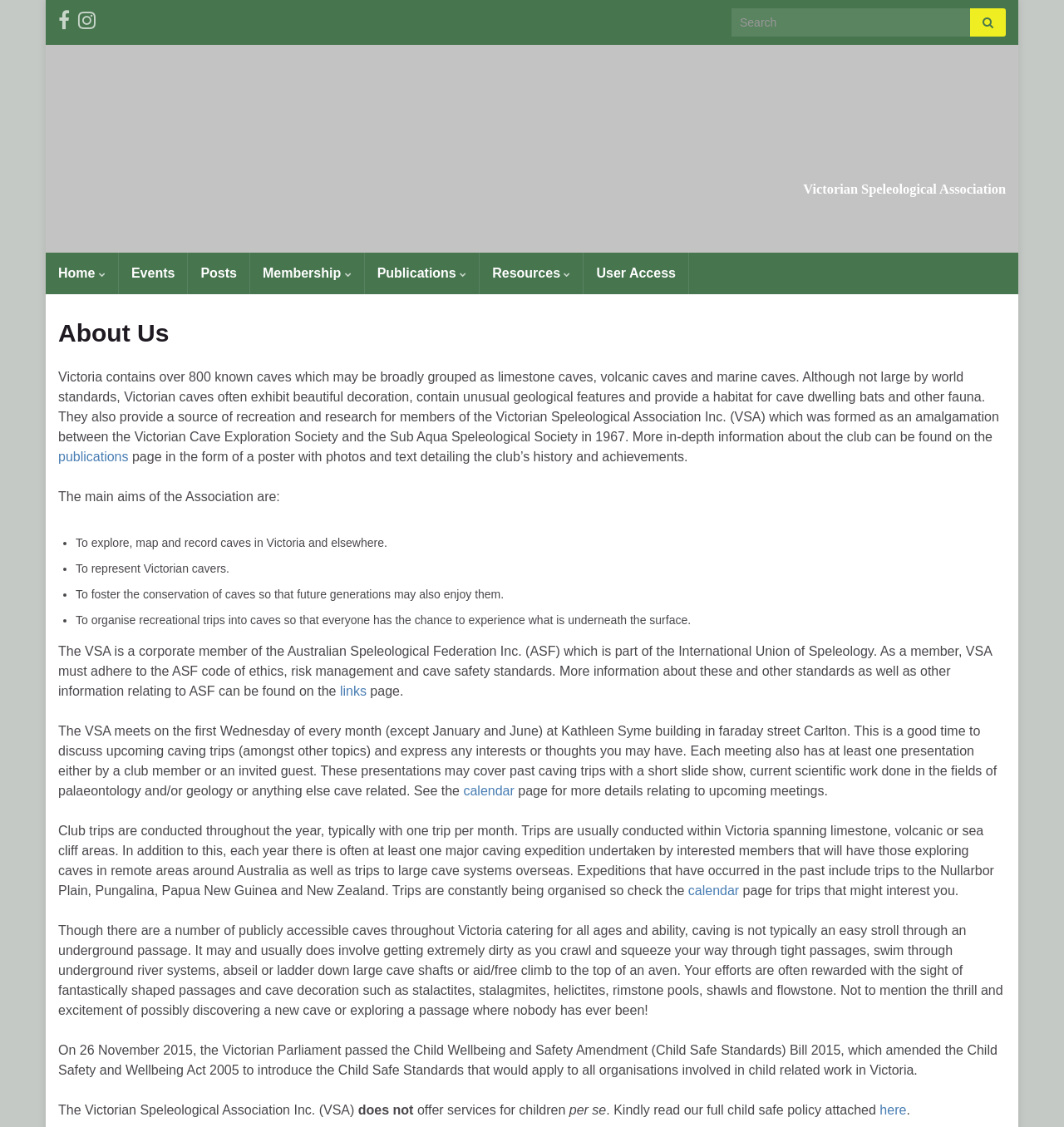What type of caves are found in Victoria?
Please look at the screenshot and answer using one word or phrase.

Limestone, volcanic, and marine caves